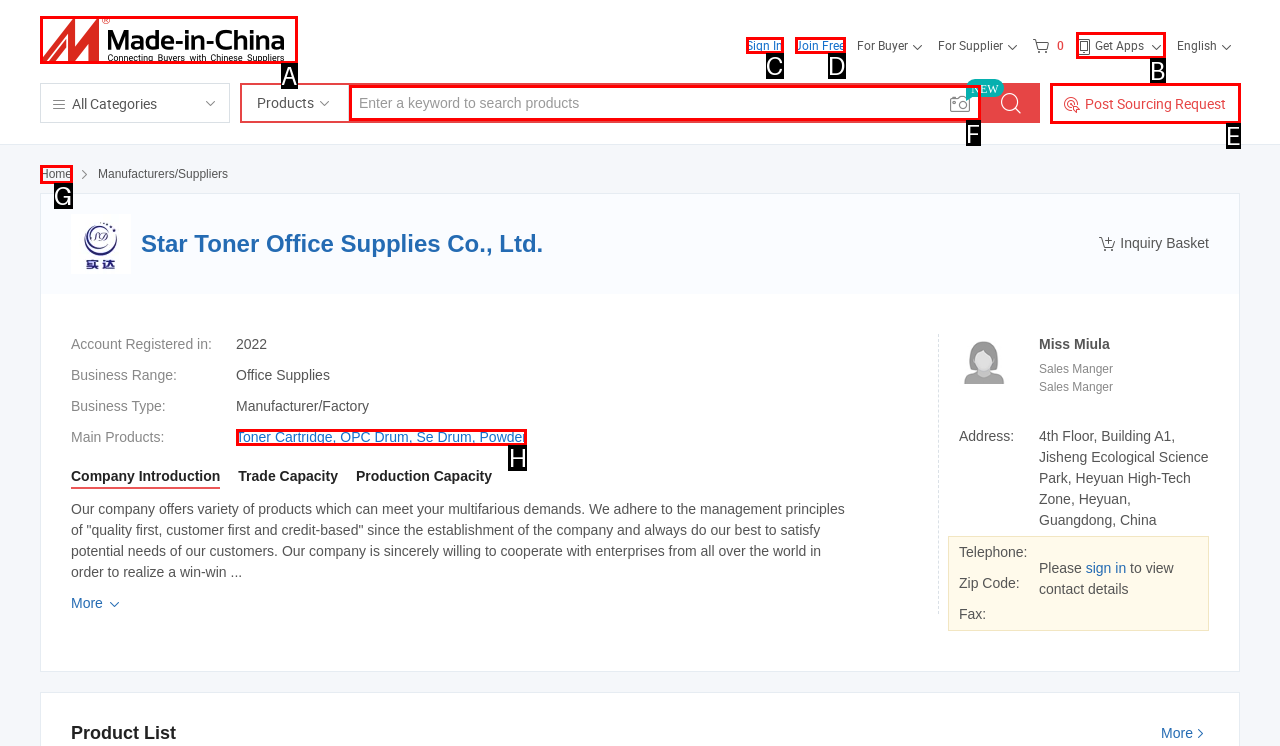Point out the UI element to be clicked for this instruction: Search for products. Provide the answer as the letter of the chosen element.

F